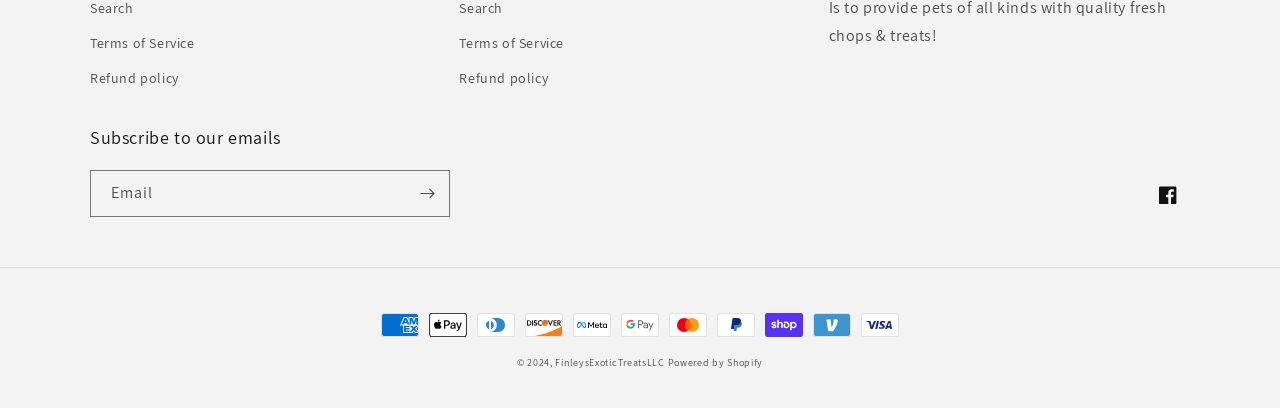Identify the bounding box coordinates necessary to click and complete the given instruction: "Follow FinleysExoticTreatsLLC on Facebook".

[0.895, 0.423, 0.93, 0.531]